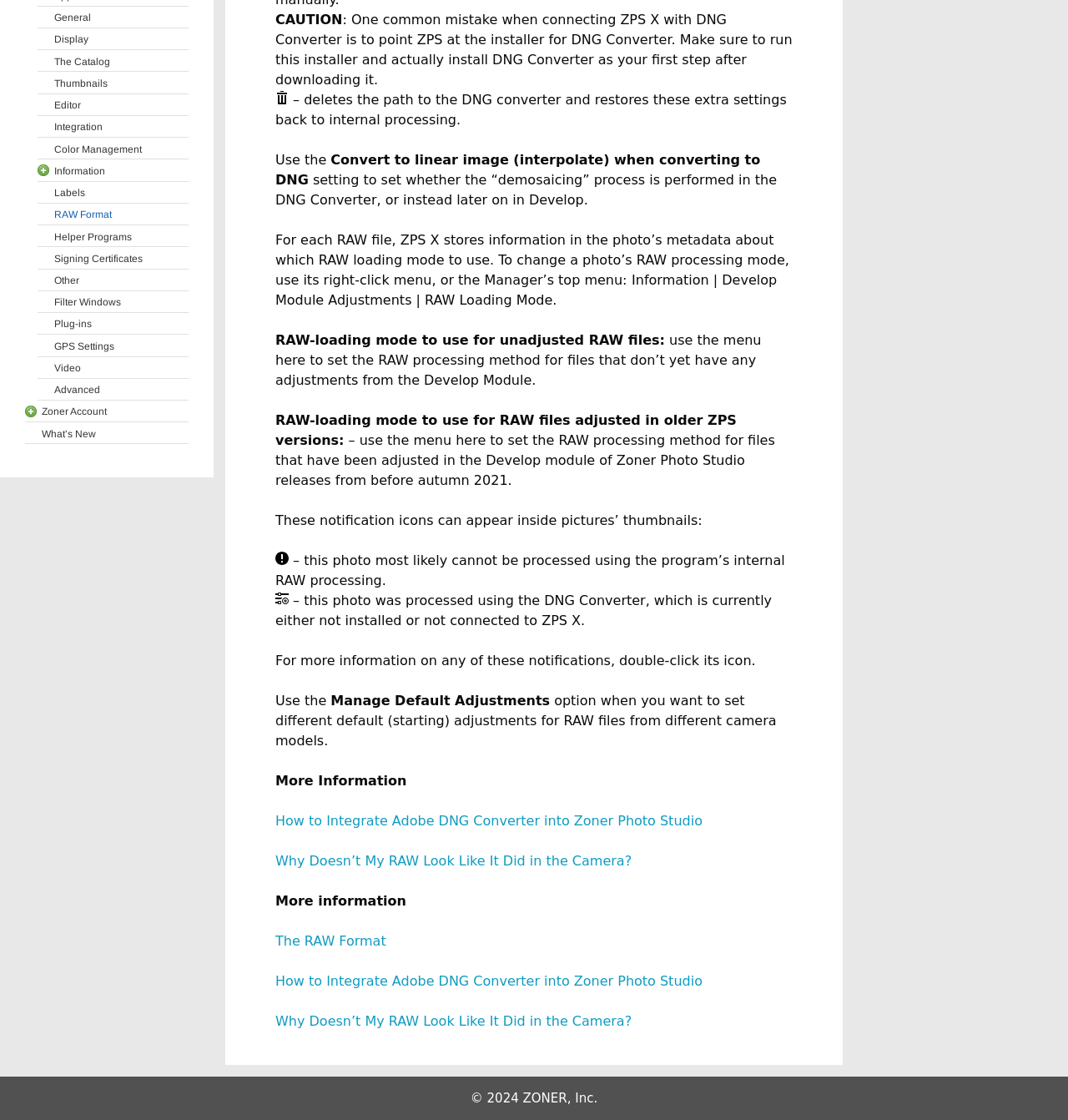Provide the bounding box coordinates for the UI element that is described as: "Editor".

[0.051, 0.086, 0.177, 0.101]